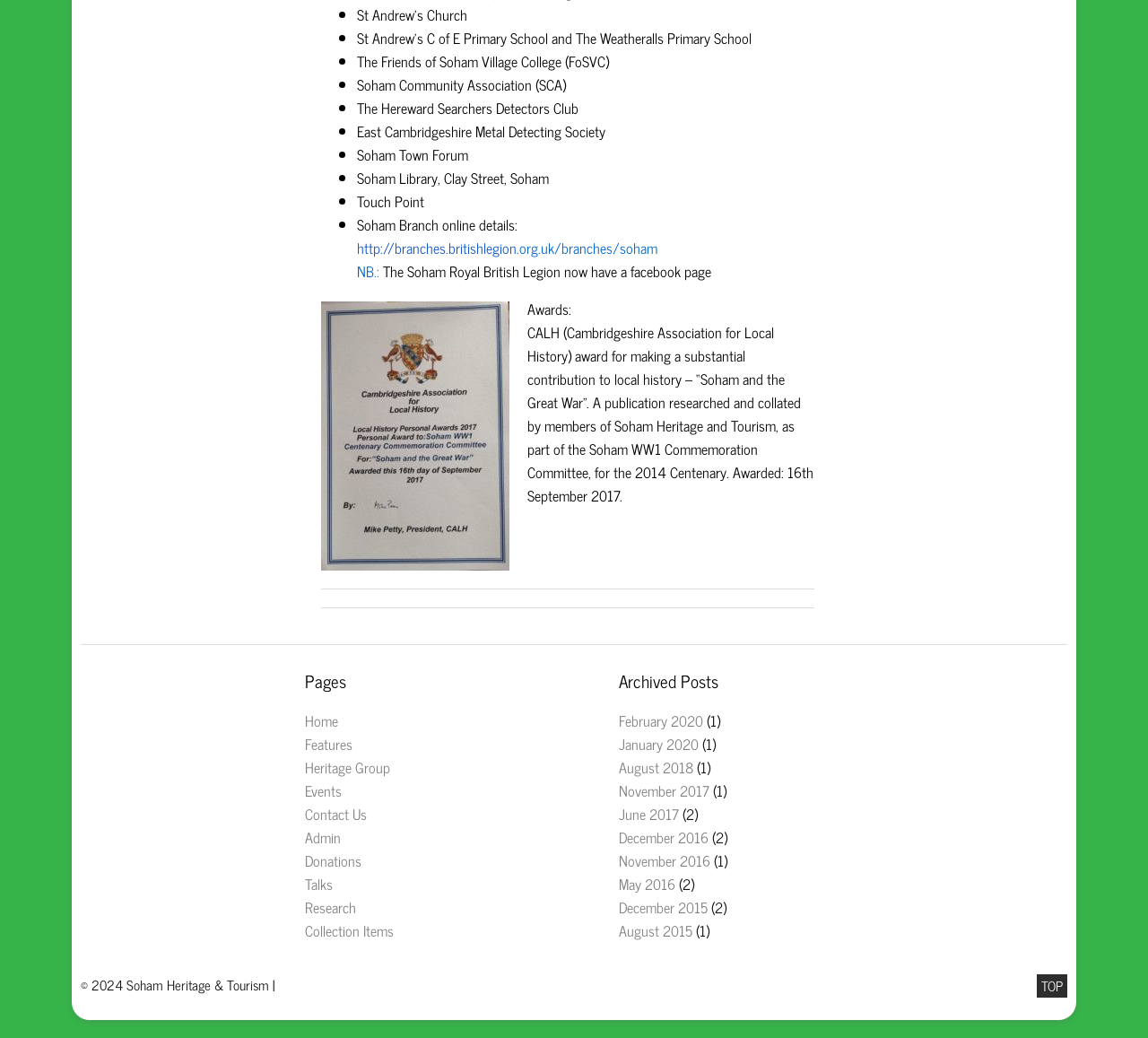Identify the bounding box coordinates of the clickable region to carry out the given instruction: "Read the 'Soham and the Great War' publication details".

[0.459, 0.309, 0.709, 0.488]